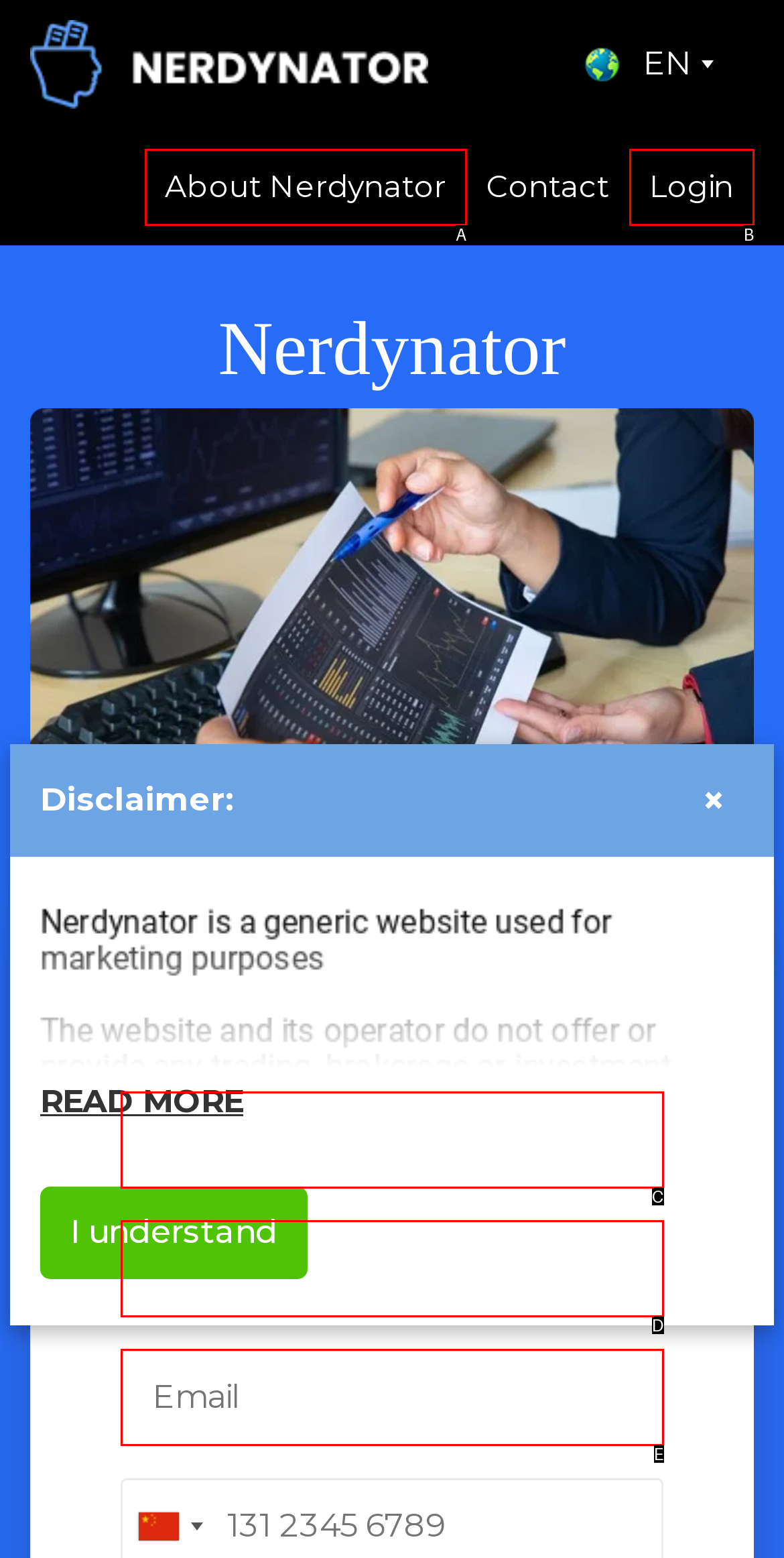Identify which option matches the following description: name="first_name" placeholder="First Name"
Answer by giving the letter of the correct option directly.

C